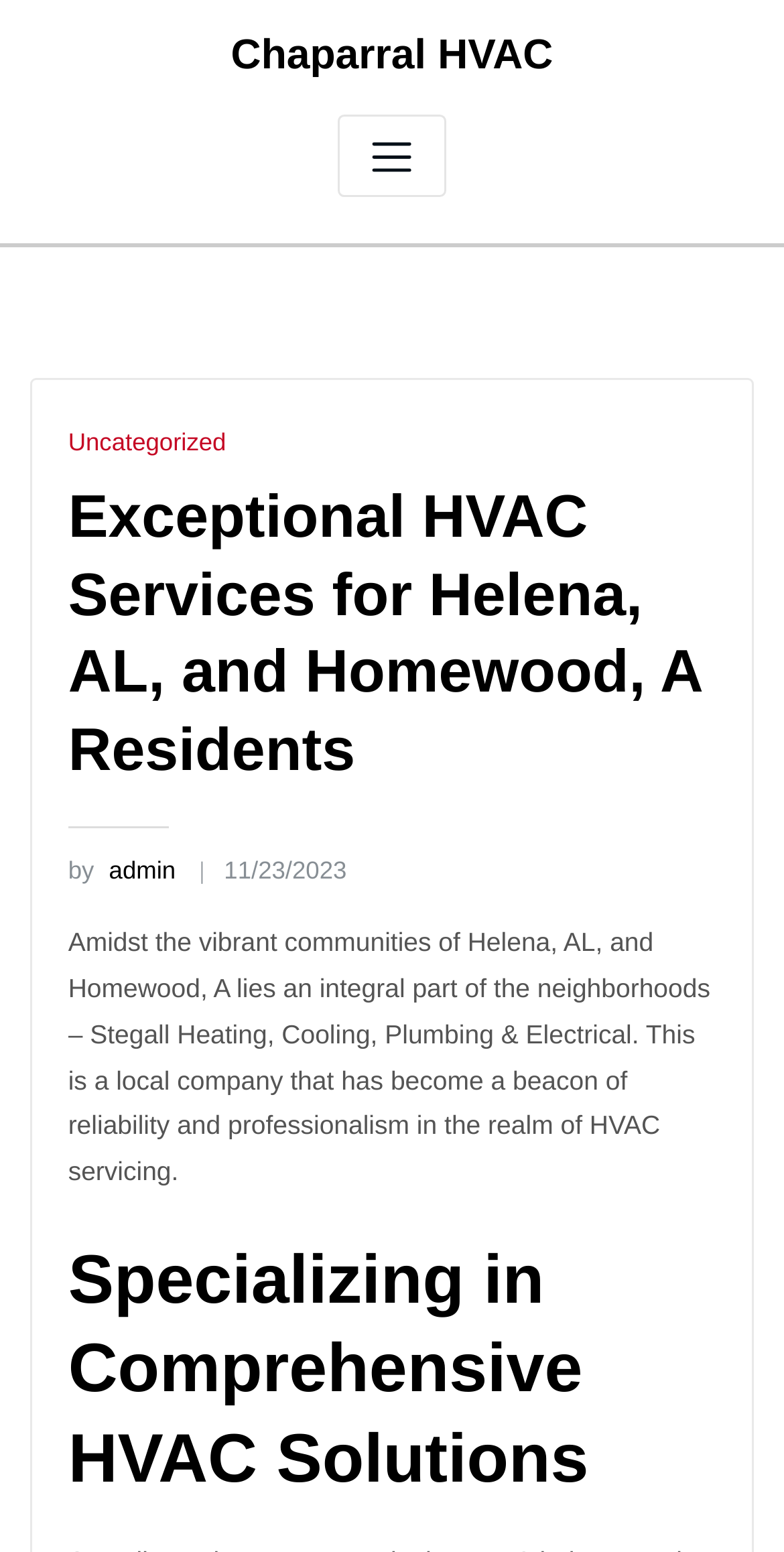Answer succinctly with a single word or phrase:
What is the location of the company?

Helena, AL, and Homewood, A